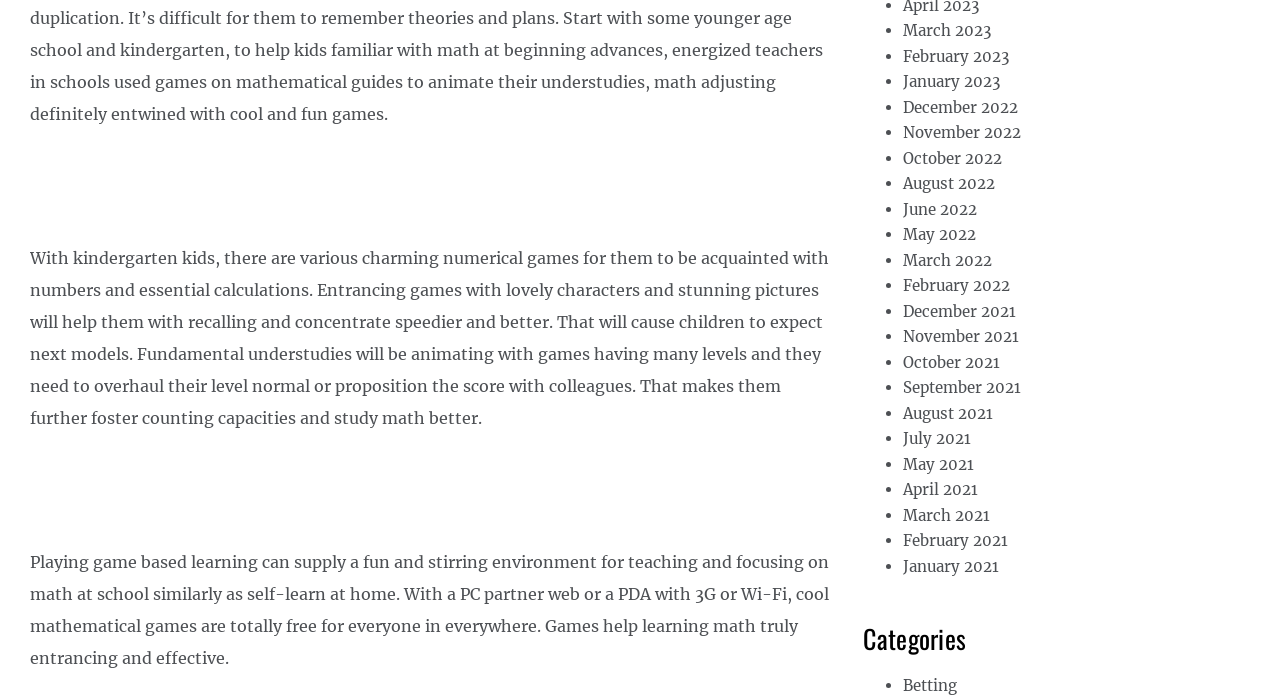Please determine the bounding box coordinates of the clickable area required to carry out the following instruction: "View Categories". The coordinates must be four float numbers between 0 and 1, represented as [left, top, right, bottom].

[0.674, 0.89, 0.977, 0.946]